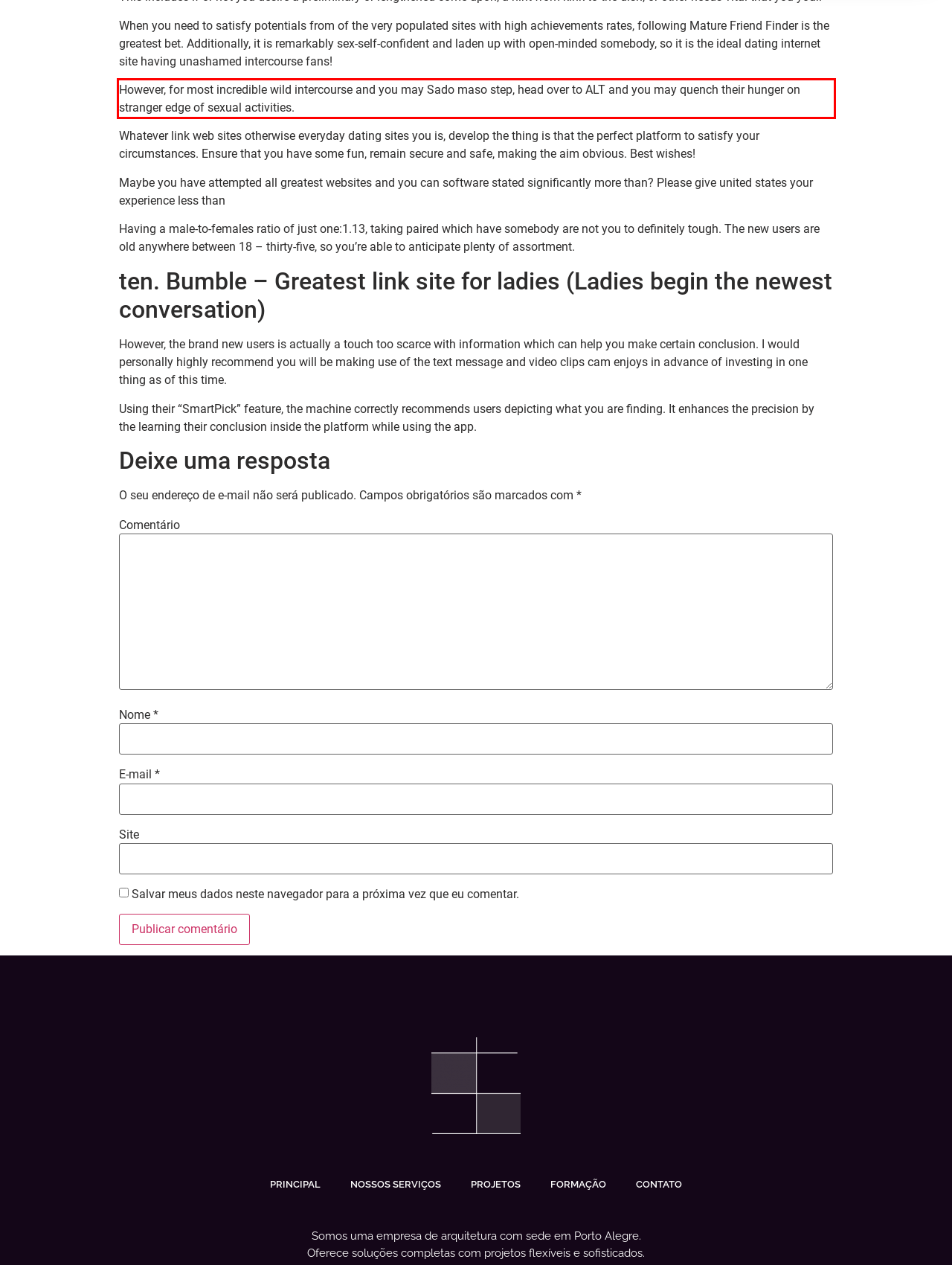Please identify and extract the text from the UI element that is surrounded by a red bounding box in the provided webpage screenshot.

However, for most incredible wild intercourse and you may Sado maso step, head over to ALT and you may quench their hunger on stranger edge of sexual activities.